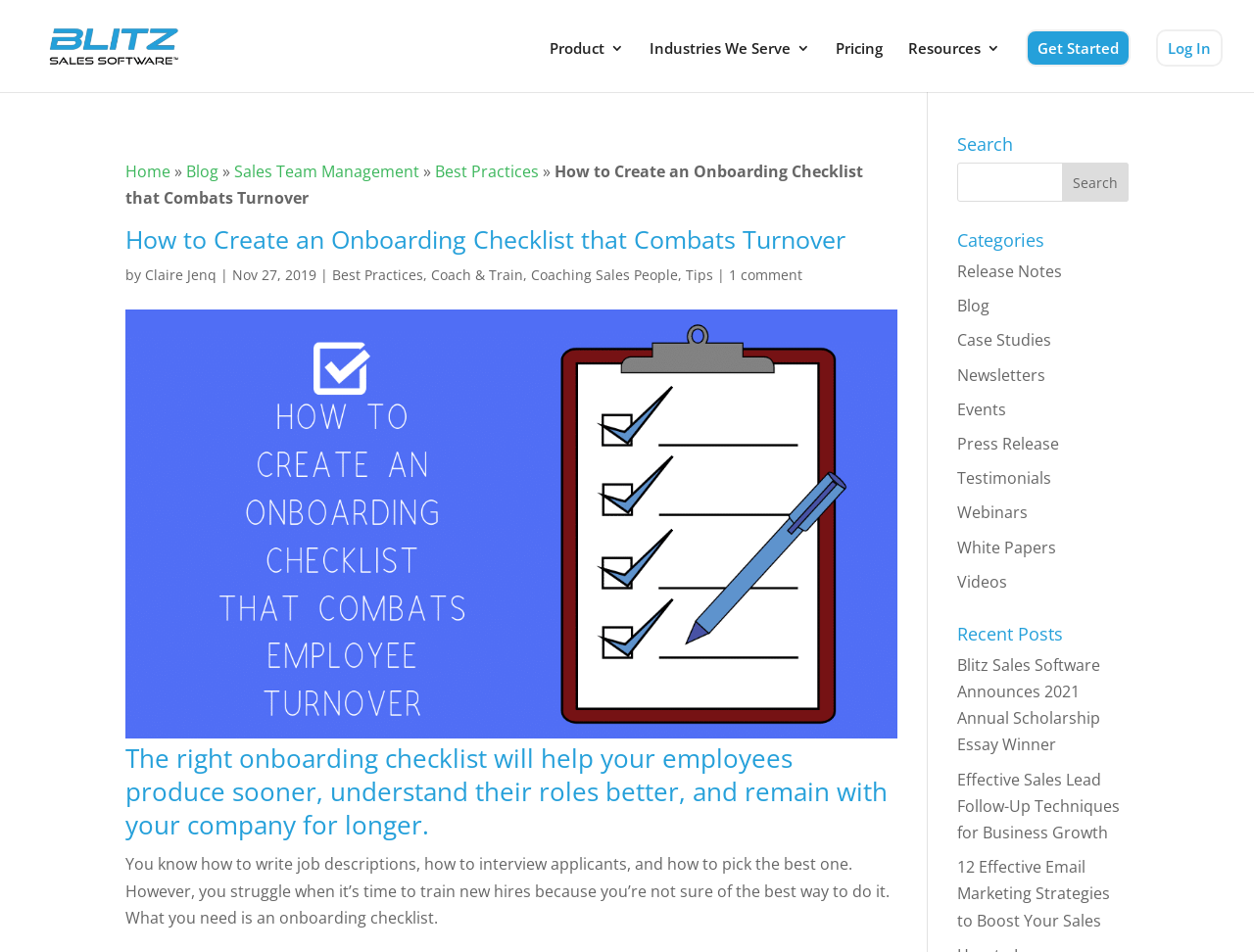What is the purpose of an onboarding checklist?
Answer the question in a detailed and comprehensive manner.

I found the purpose of an onboarding checklist by reading the heading element with the text 'The right onboarding checklist will help your employees produce sooner, understand their roles better, and remain with your company for longer.' which is located at the top of the webpage.